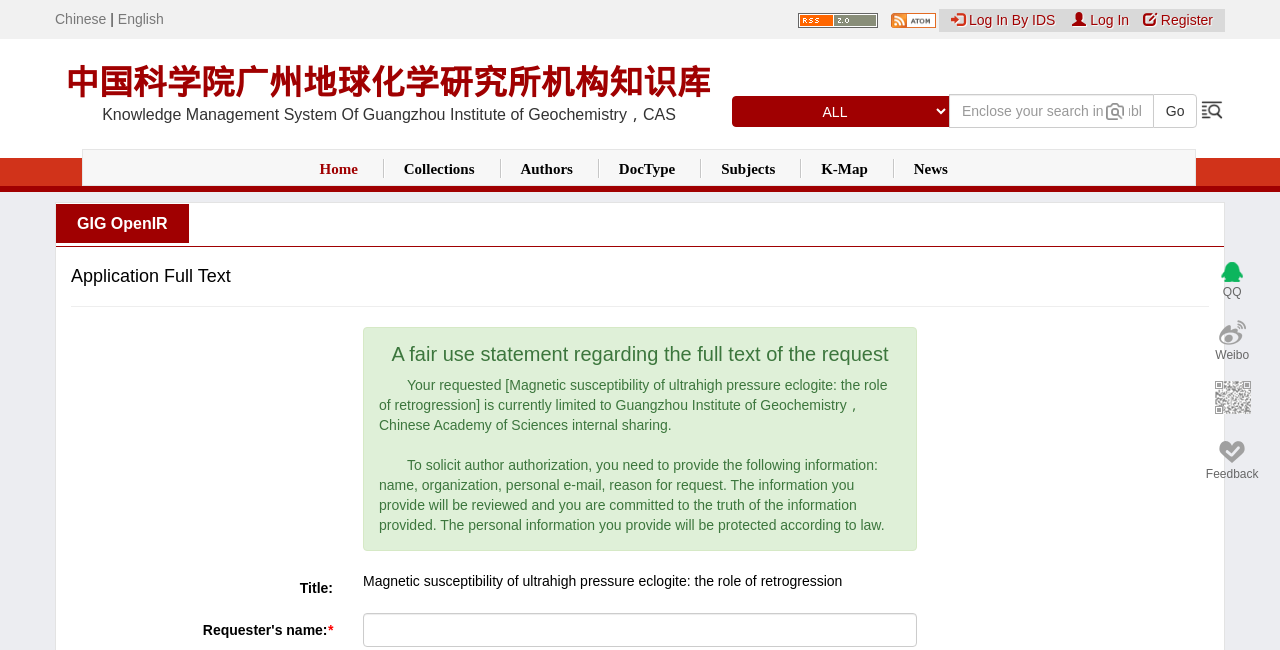Could you highlight the region that needs to be clicked to execute the instruction: "Log in by IDS"?

[0.743, 0.018, 0.828, 0.043]